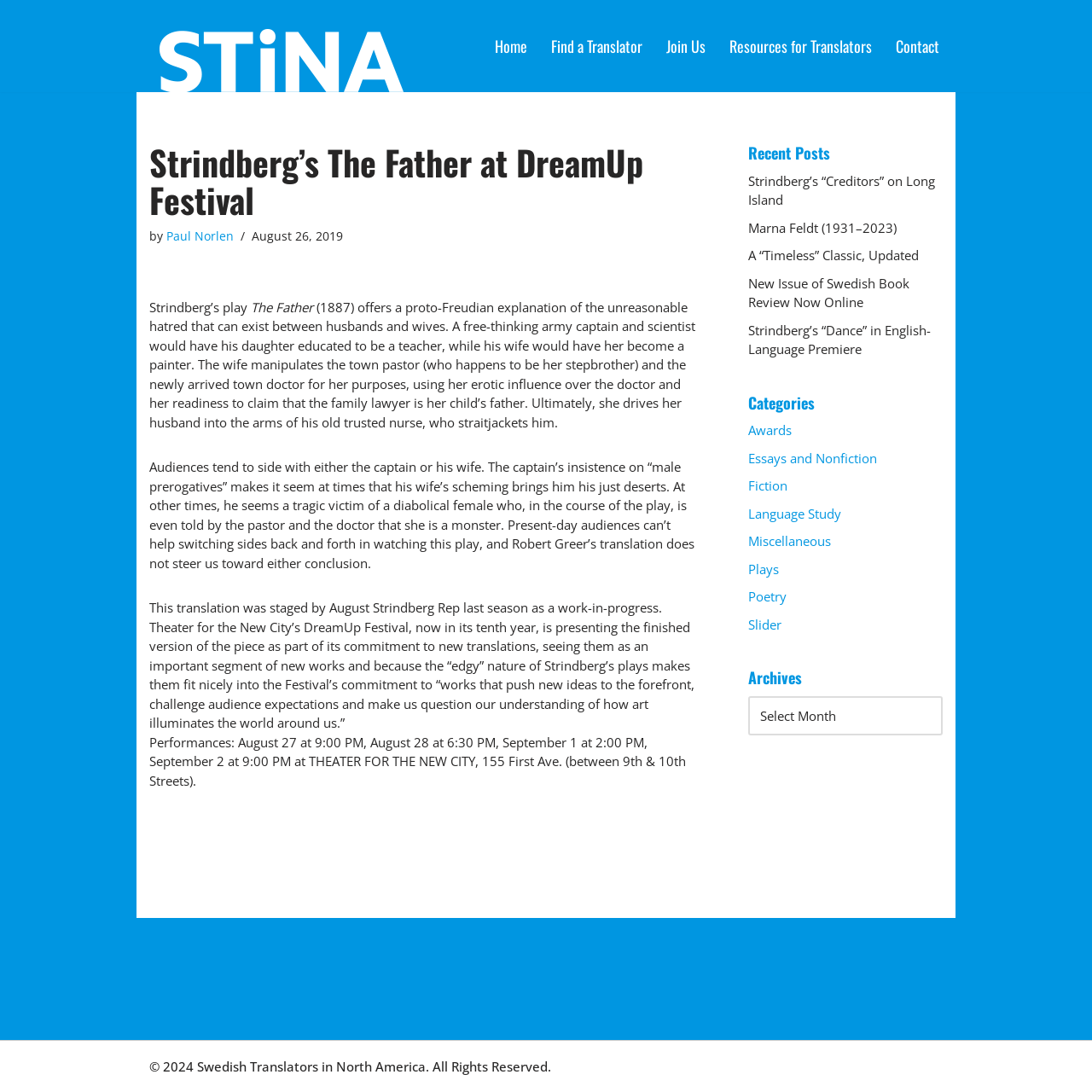Please examine the image and provide a detailed answer to the question: Who is the author of the play?

The author of the play is Strindberg, which is mentioned in the heading 'Strindberg’s The Father at DreamUp Festival'.